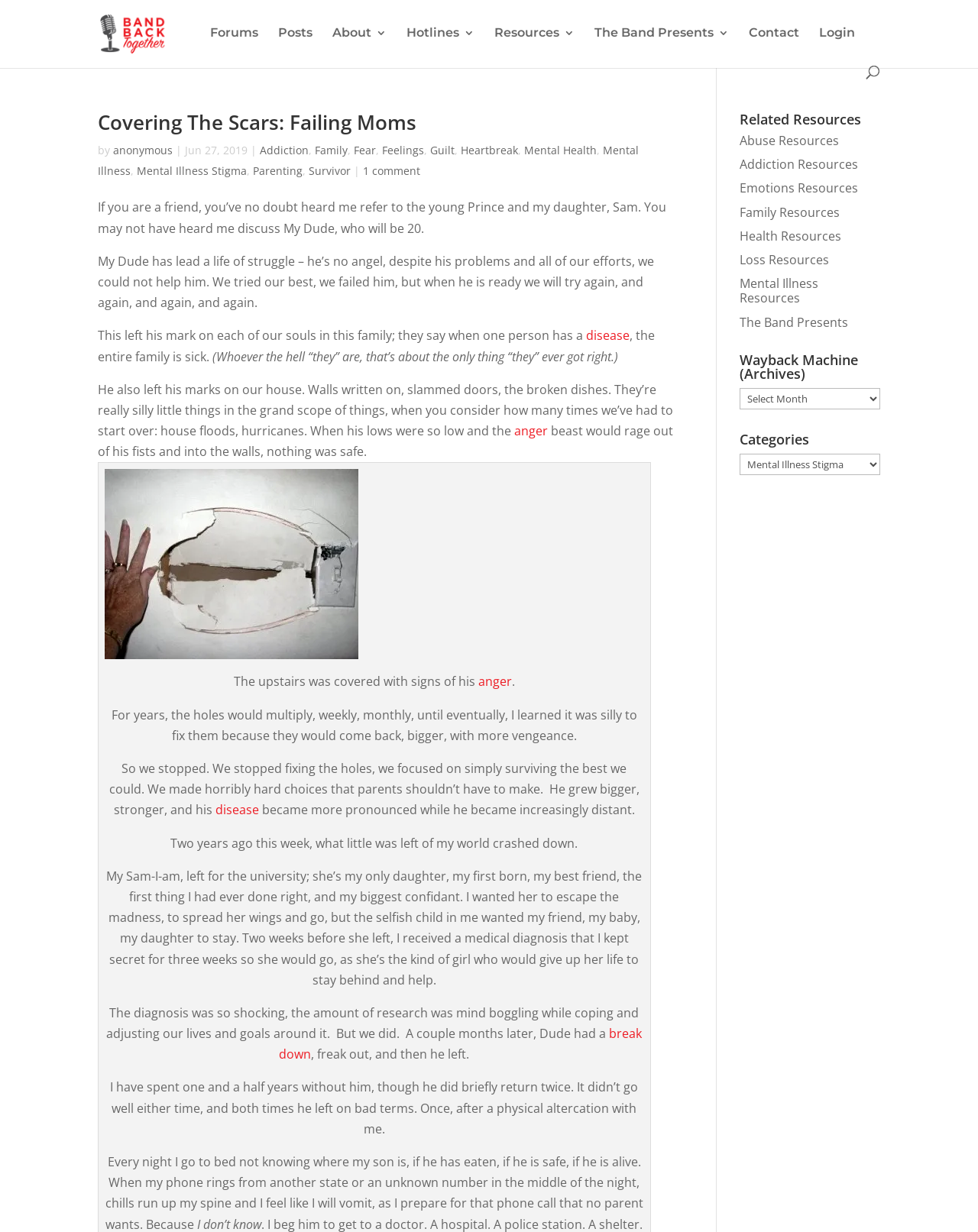What is the topic of the article?
Answer the question with a single word or phrase, referring to the image.

Mental Illness Stigma